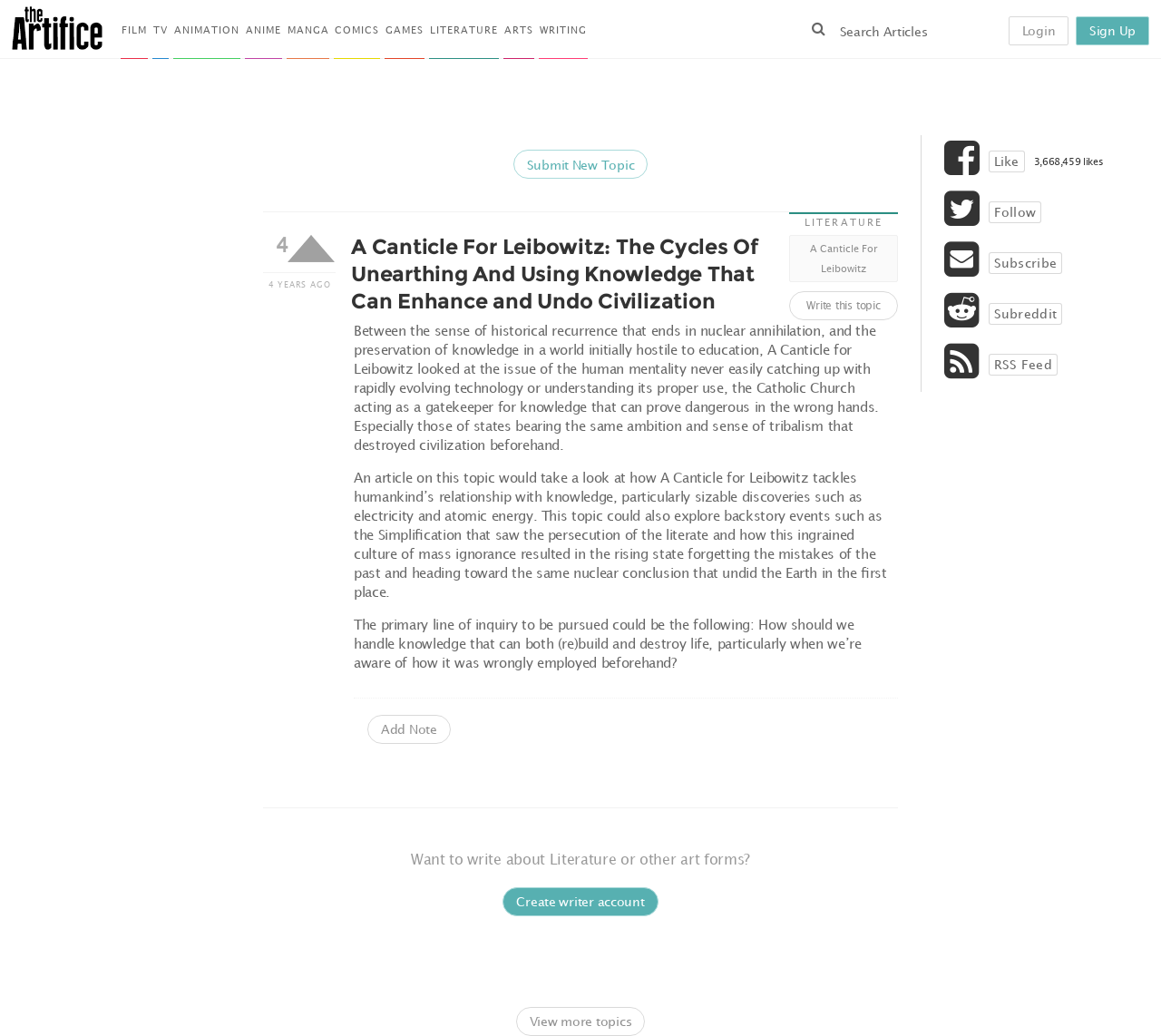What is the topic of the article?
Based on the image, provide a one-word or brief-phrase response.

A Canticle For Leibowitz